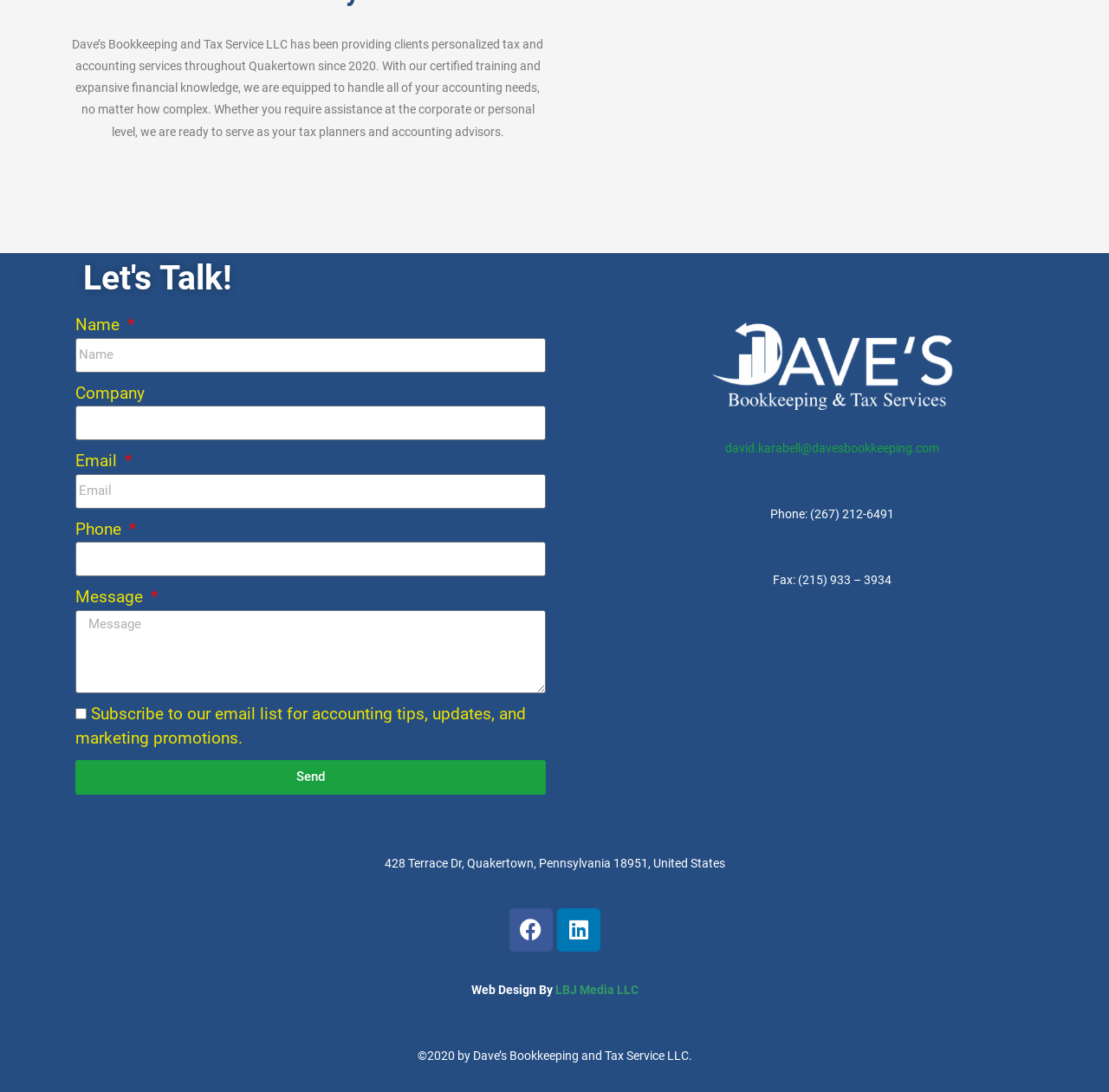What is the address of the company?
Please give a detailed and thorough answer to the question, covering all relevant points.

The address is mentioned in the contact information section of the webpage, along with the phone number and fax number.